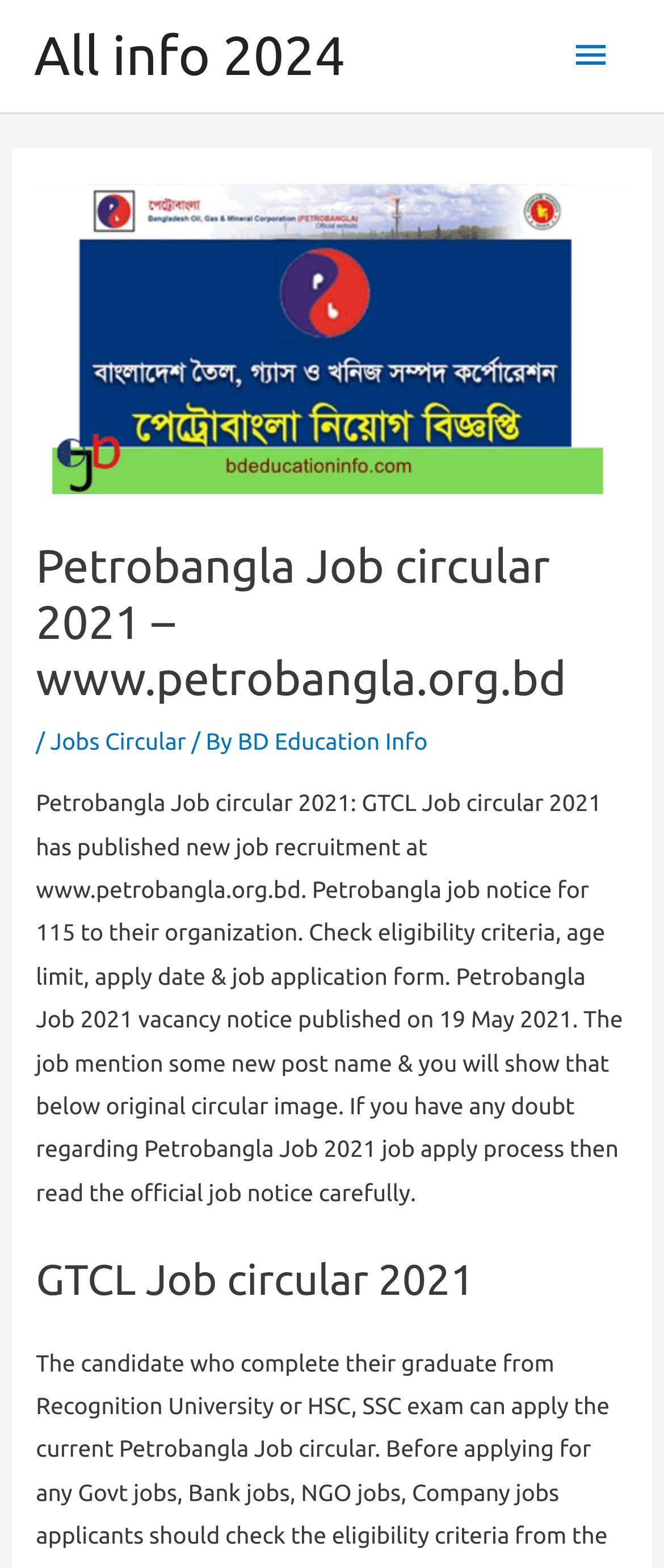What is the name of the organization publishing job recruitment?
Provide a comprehensive and detailed answer to the question.

The name of the organization publishing job recruitment can be found in the header section of the webpage, where it is written 'Petrobangla Job circular 2021 – www.petrobangla.org.bd'.